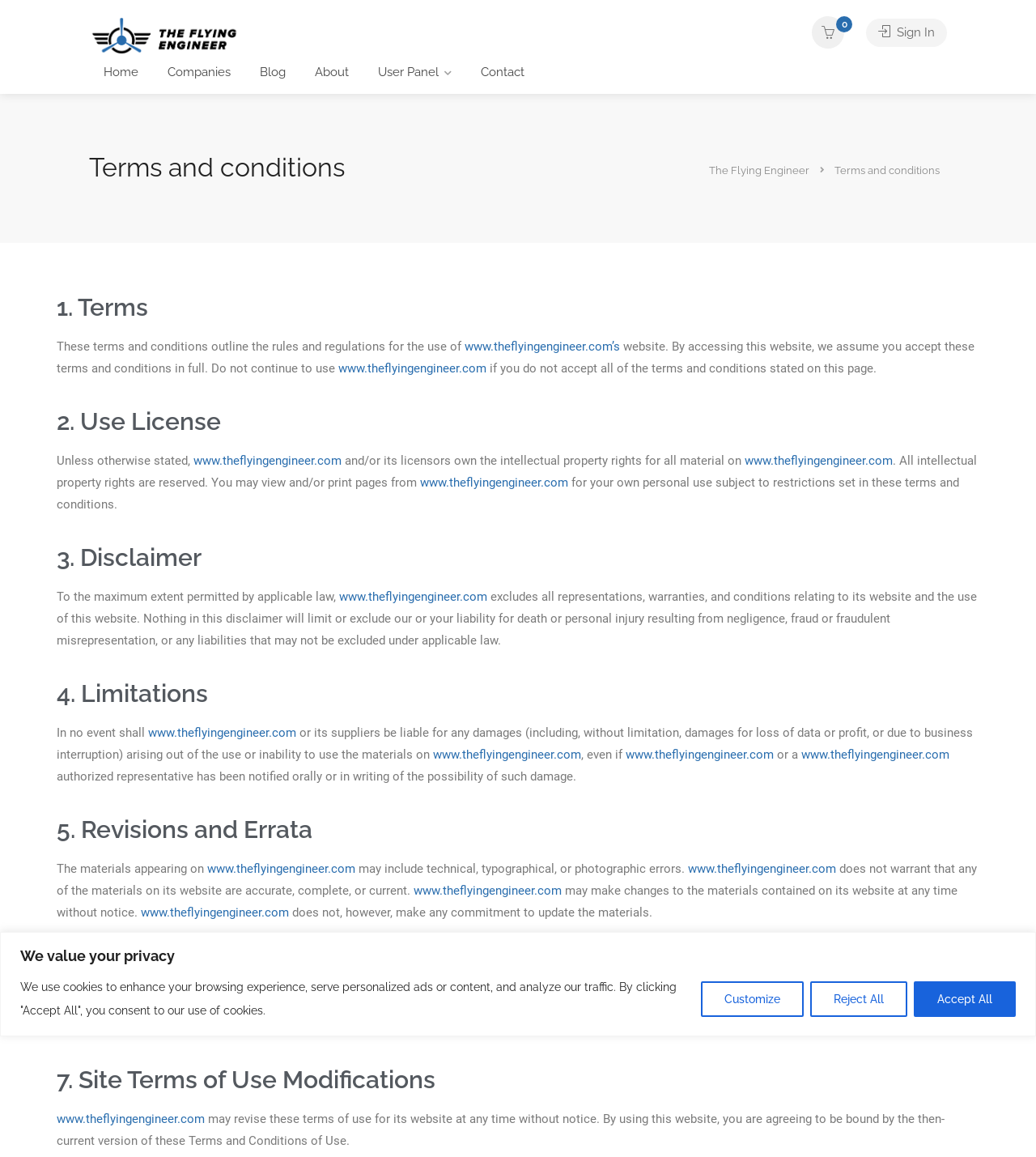Identify the bounding box coordinates for the element you need to click to achieve the following task: "Customize cookie settings". The coordinates must be four float values ranging from 0 to 1, formatted as [left, top, right, bottom].

[0.677, 0.848, 0.776, 0.879]